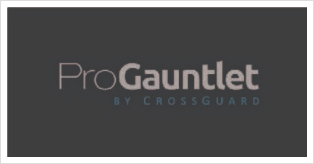Describe the image with as much detail as possible.

The image showcases the logo of the "ProGauntlet" produced by Crossguard, a brand renowned for setting new standards in HEMA (Historical European Martial Arts) protective gear. The elegant design features the product name prominently in a modern font, with “ProGauntlet” highlighted in a sleek, stylish manner against a muted background, conveying a sense of professionalism and quality. This product is praised for its ability to offer high-level protection against impacts and thrusts while maintaining optimal mobility for users. Ideal for practitioners seeking advanced hand protection, the ProGauntlet symbolizes innovation and commitment to evolving standards in martial arts safety equipment.